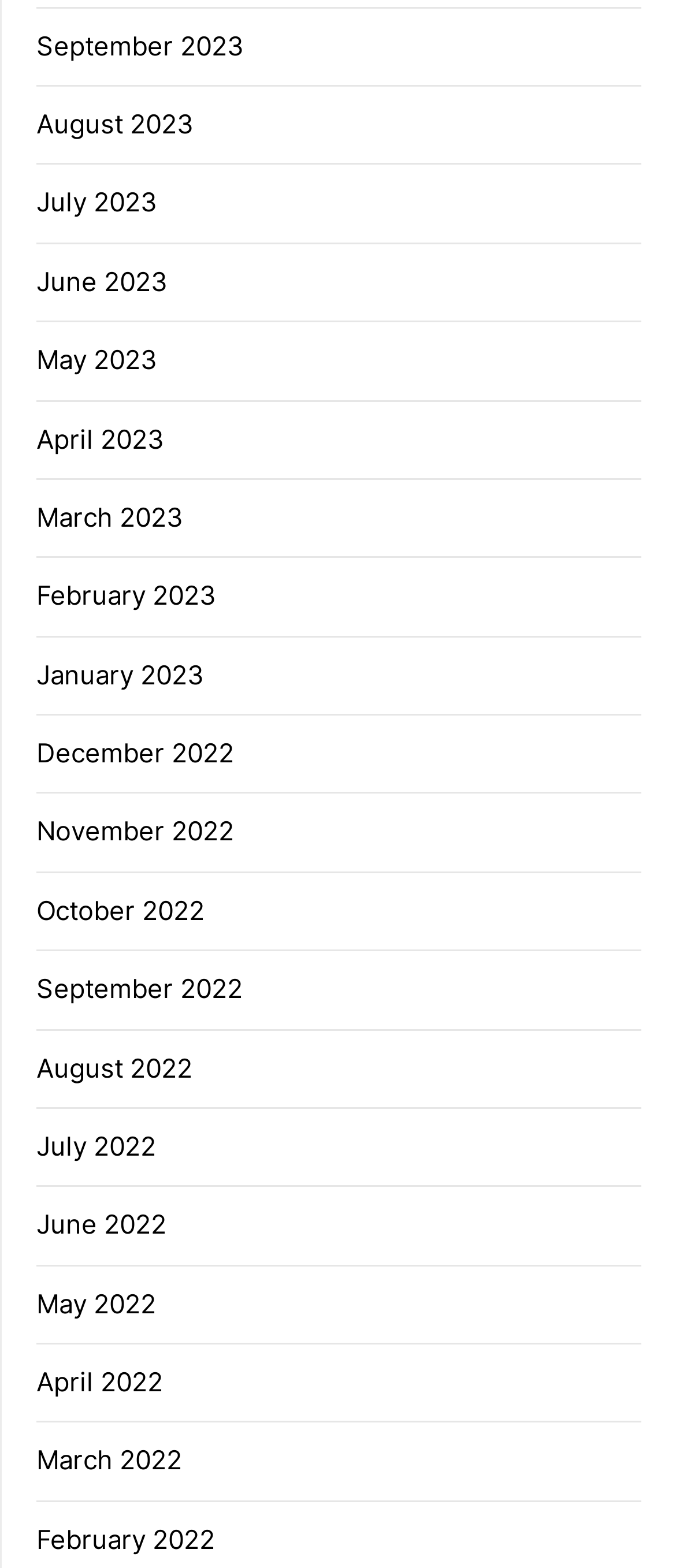Provide a single word or phrase answer to the question: 
How many links are listed in total?

24